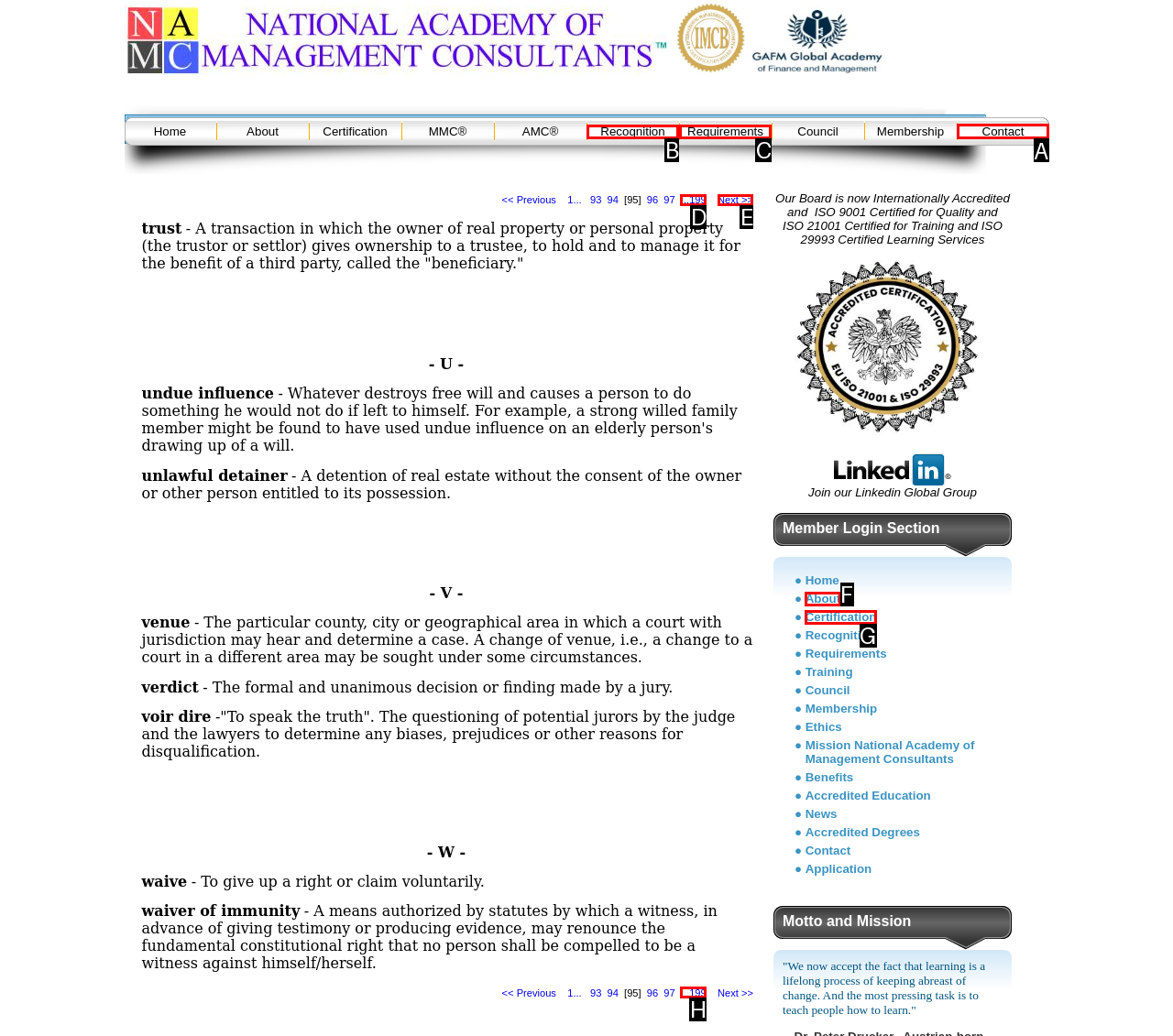Which lettered option should be clicked to achieve the task: Click Contact? Choose from the given choices.

A